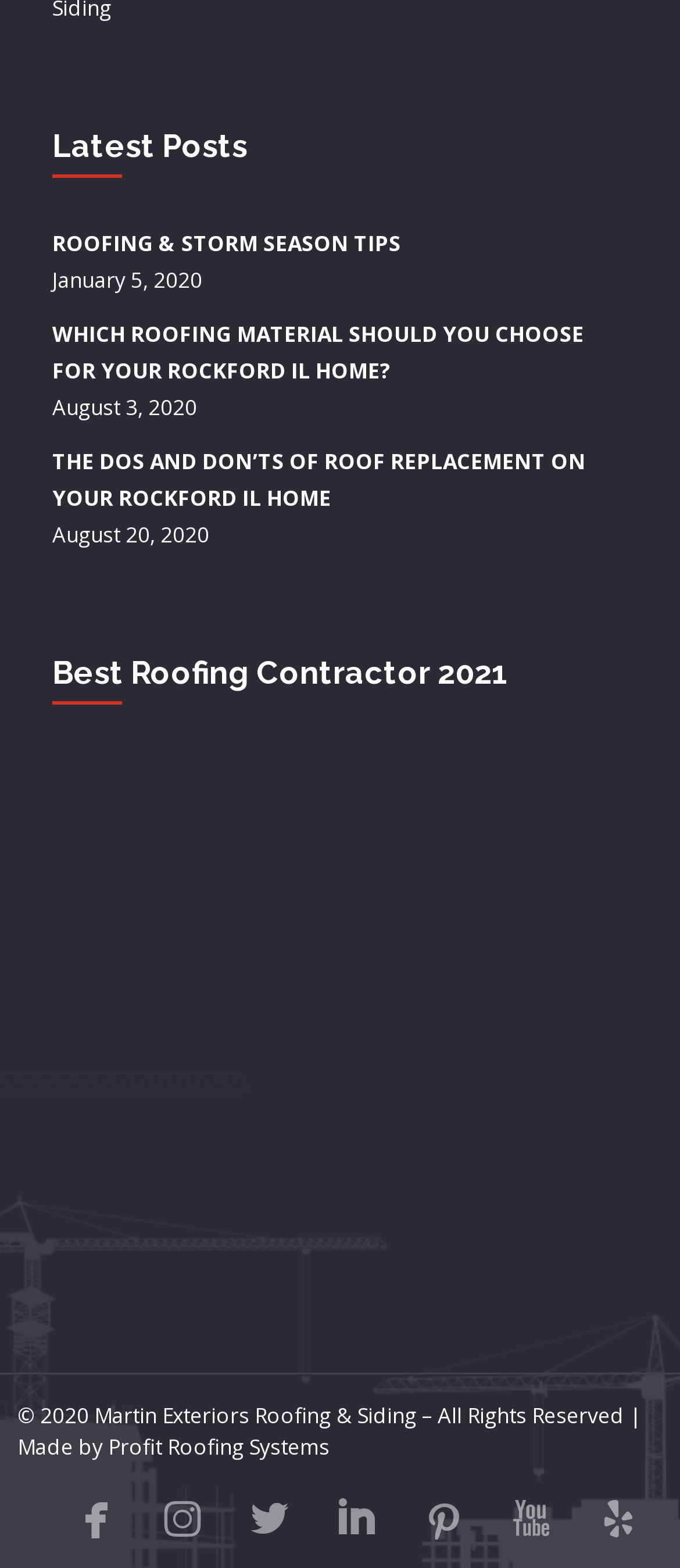Please determine the bounding box coordinates, formatted as (top-left x, top-left y, bottom-right x, bottom-right y), with all values as floating point numbers between 0 and 1. Identify the bounding box of the region described as: ROOFING & STORM SEASON TIPS

[0.077, 0.146, 0.59, 0.165]